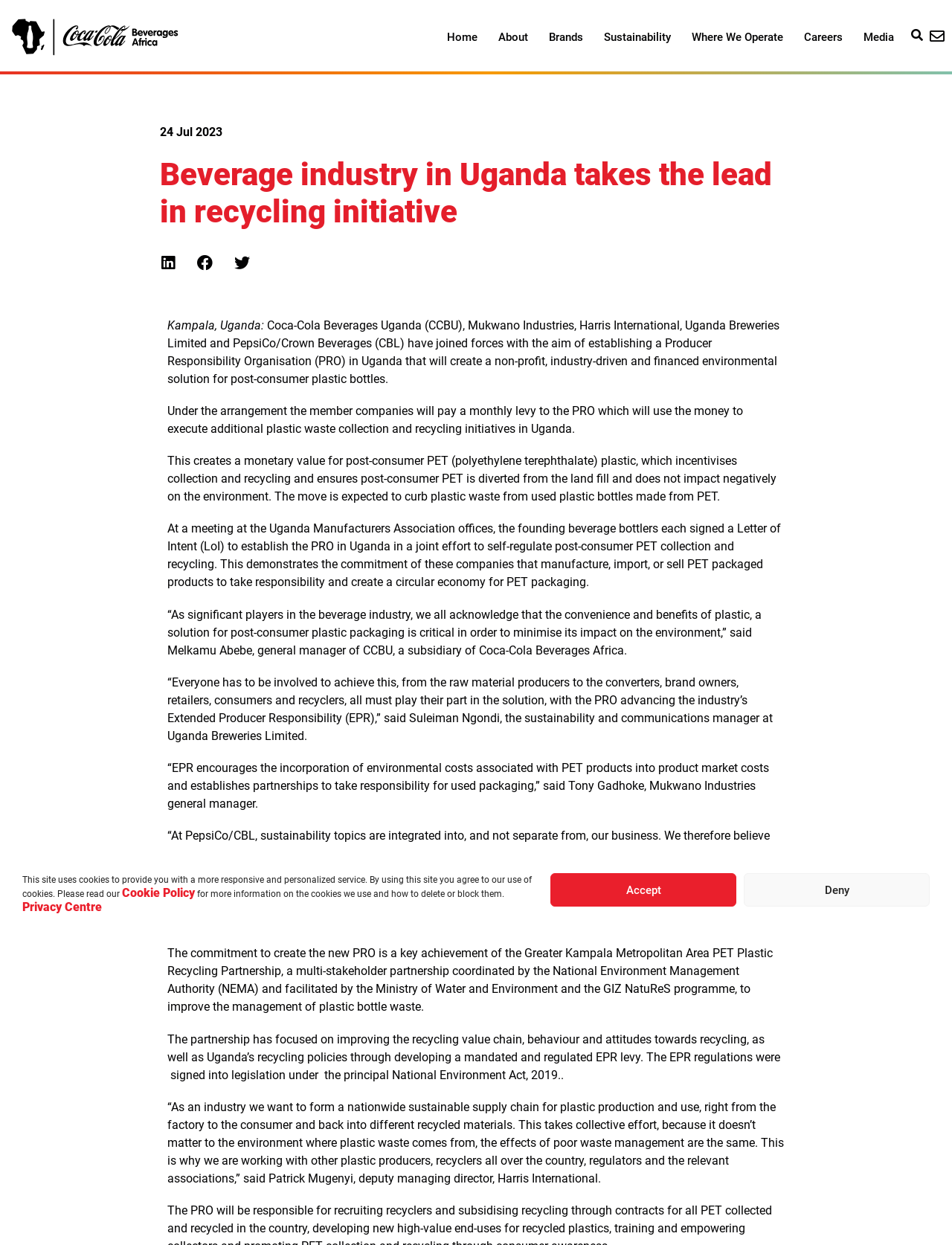Generate a comprehensive description of the webpage.

The webpage is about the beverage industry in Uganda taking the lead in a recycling initiative. At the top, there is a dialog box for managing cookie consent, which includes a message about the site's use of cookies and links to the Cookie Policy and Privacy Centre. Below this, there is a navigation menu with links to Home, About, Brands, Sustainability, Where We Operate, Careers, and Media.

The main content of the page is an article about the recycling initiative, which is led by Coca-Cola Beverages Uganda, Mukwano Industries, Harris International, Uganda Breweries Limited, and PepsiCo/Crown Beverages. The article is dated July 24, 2023, and is accompanied by social media sharing buttons.

The article itself is divided into several paragraphs, which describe the initiative and its goals. The text is accompanied by quotes from various industry leaders, including Melkamu Abebe, Suleiman Ngondi, Tony Gadhoke, Joram Bamwine, and Patrick Mugenyi. The article also mentions the Greater Kampala Metropolitan Area PET Plastic Recycling Partnership and its role in promoting environmental responsibility and encouraging PET recycling.

At the bottom of the page, there is a checkbox and a link with a font awesome icon.